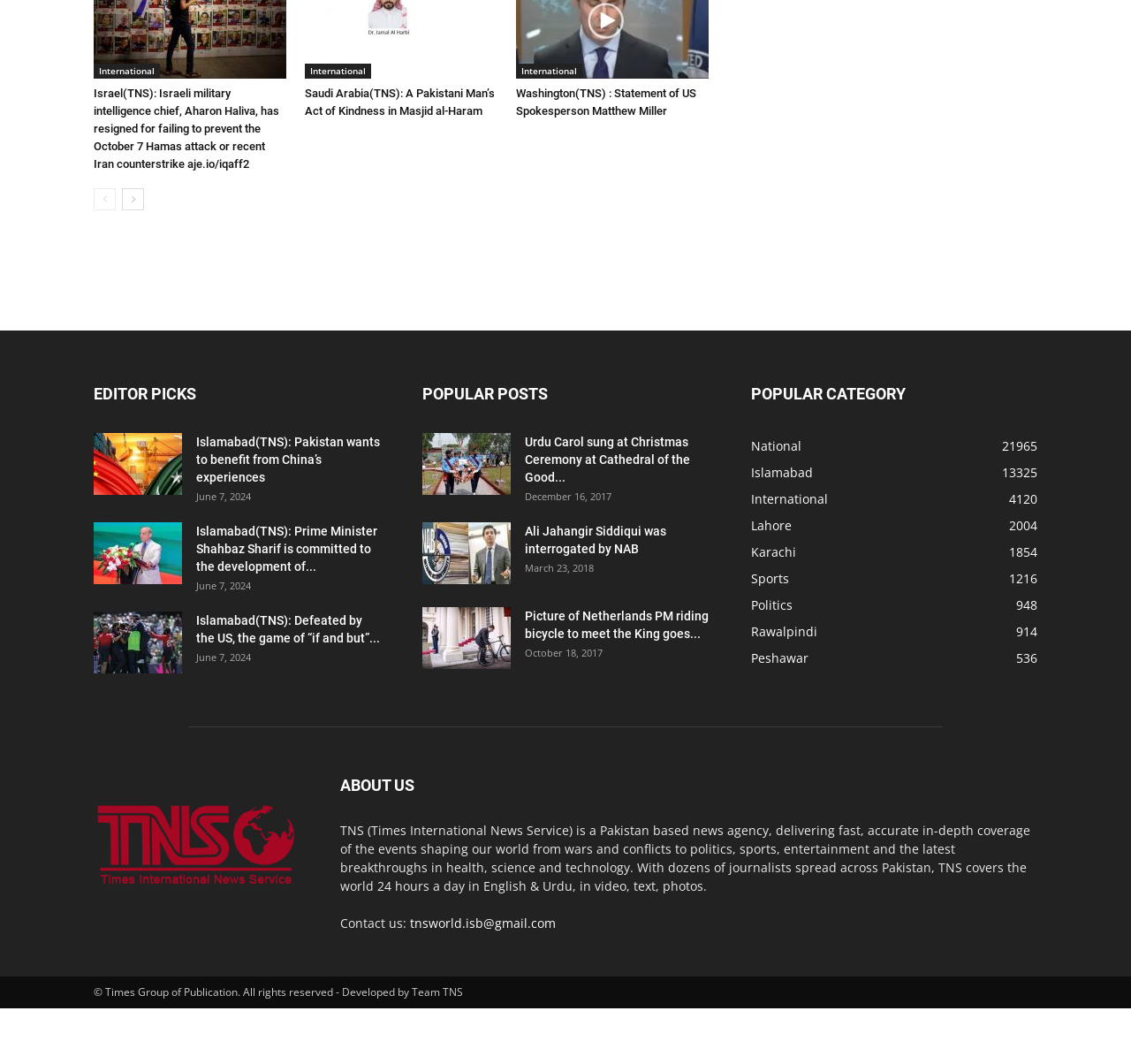What is the name of the news agency that developed this webpage?
Refer to the screenshot and answer in one word or phrase.

TNS